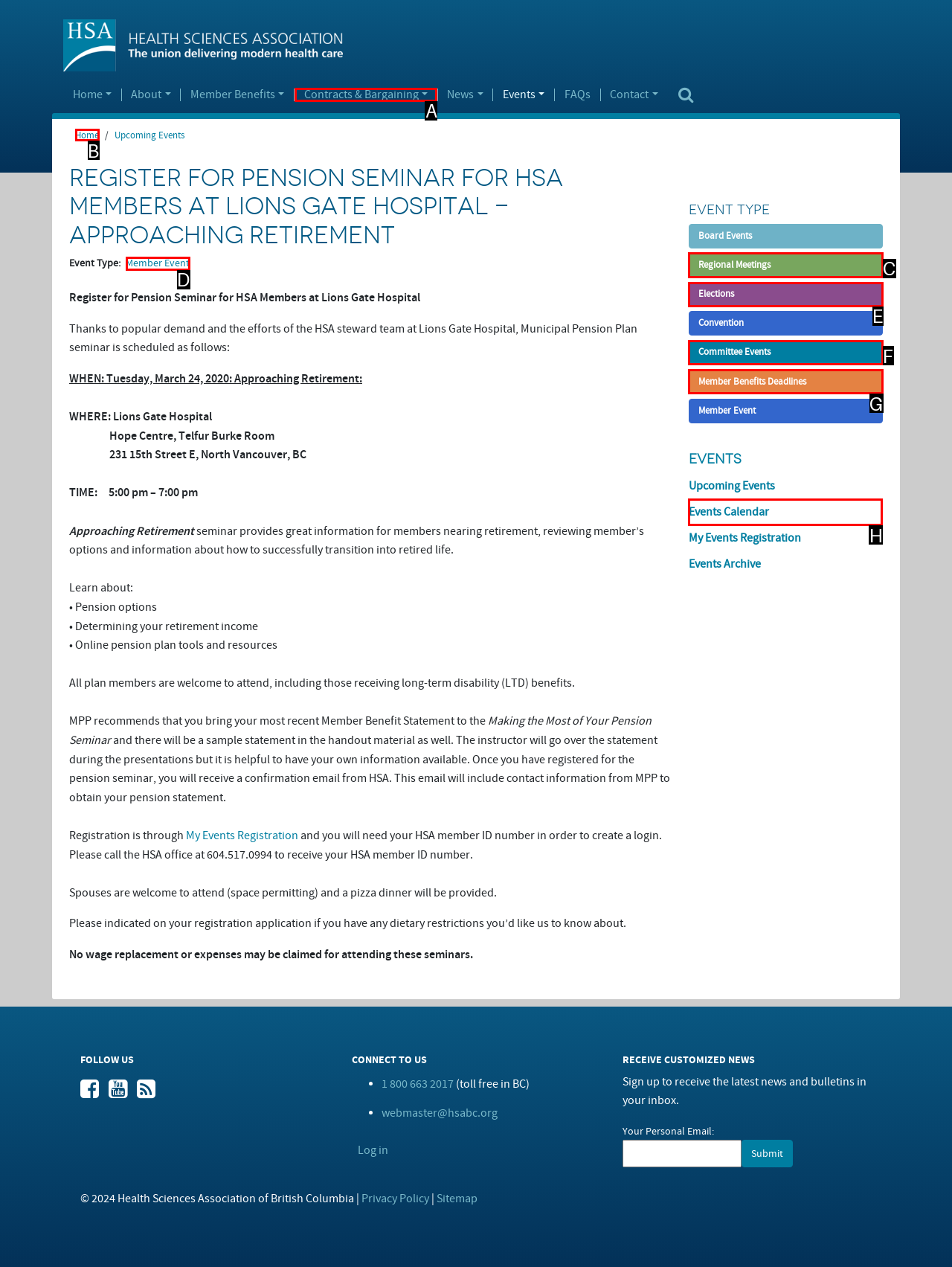Identify the correct HTML element to click to accomplish this task: View the profile of Diego S. Seabra
Respond with the letter corresponding to the correct choice.

None